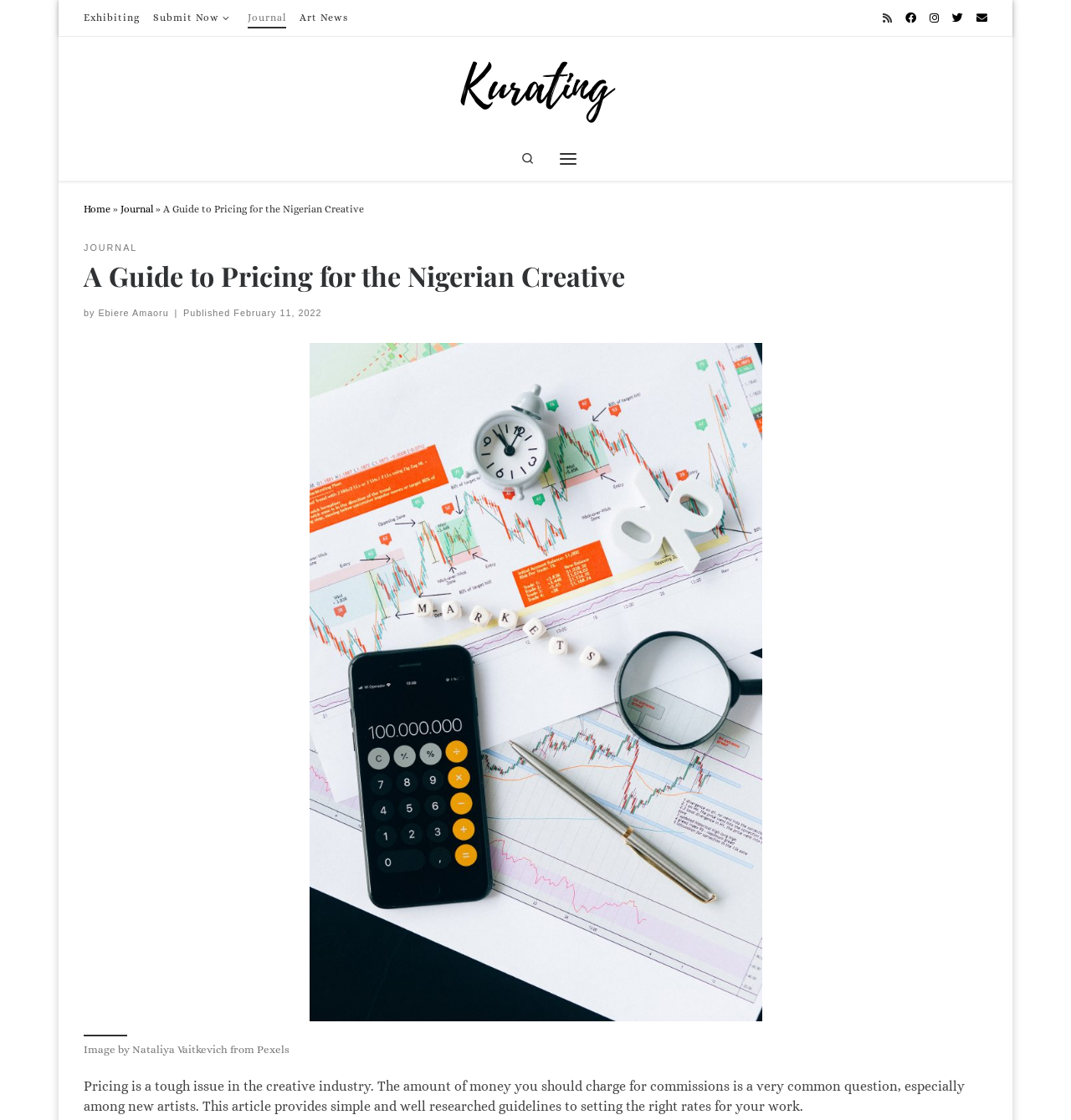Determine the bounding box coordinates of the clickable element to achieve the following action: 'Go to the 'Journal' page'. Provide the coordinates as four float values between 0 and 1, formatted as [left, top, right, bottom].

[0.112, 0.182, 0.143, 0.192]